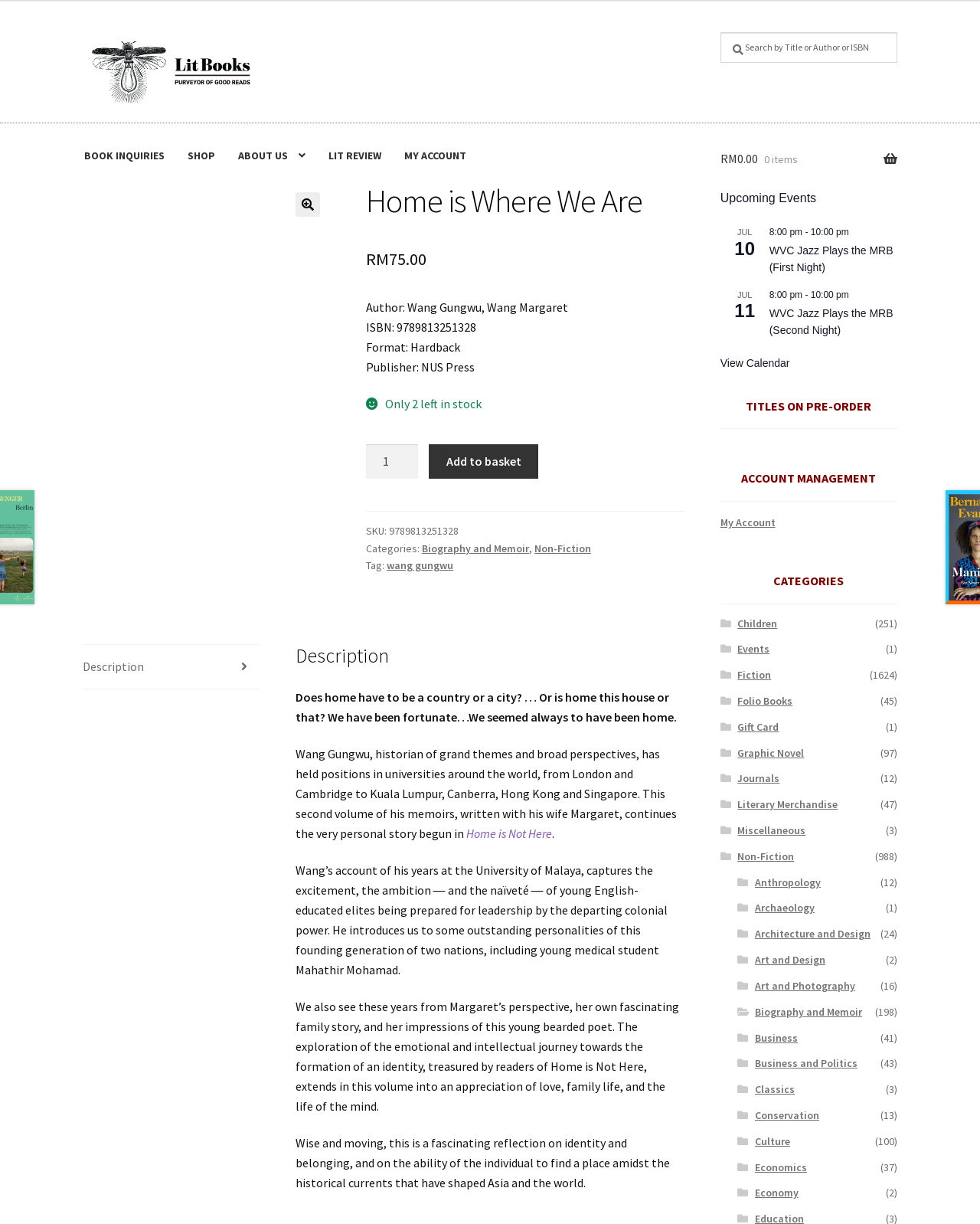Give a one-word or short-phrase answer to the following question: 
How many items are left in stock?

2